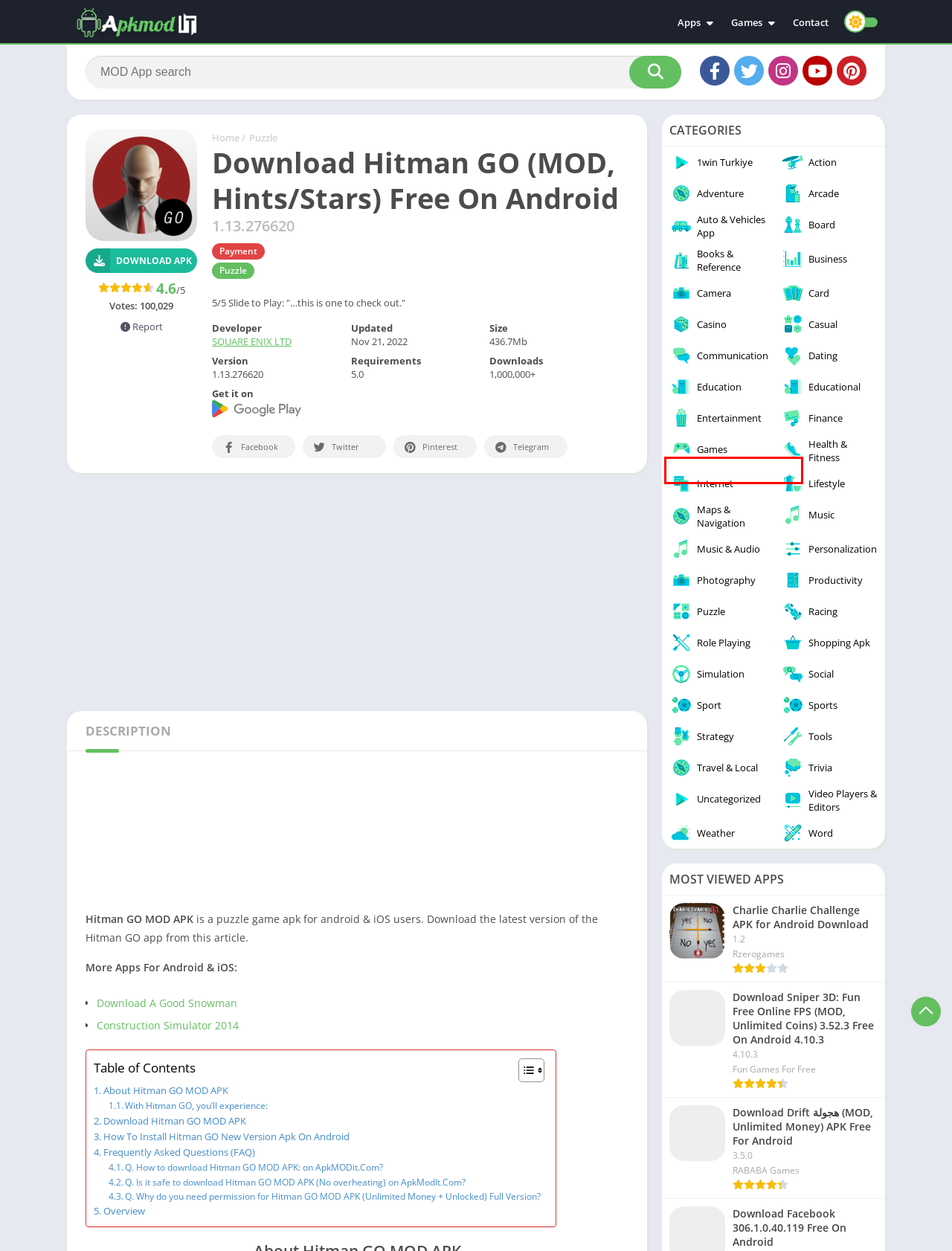Observe the webpage screenshot and focus on the red bounding box surrounding a UI element. Choose the most appropriate webpage description that corresponds to the new webpage after clicking the element in the bounding box. Here are the candidates:
A. Simulation
B. Music
C. Adventure Archives - Mod Apk Download - Download Android Mod App & Games On ApkModIT
D. Educational
E. Trivia
F. Shopping Apk
G. Mod Apk Download - Download Android Mod App & Games On ApkModIT
H. Camera

F